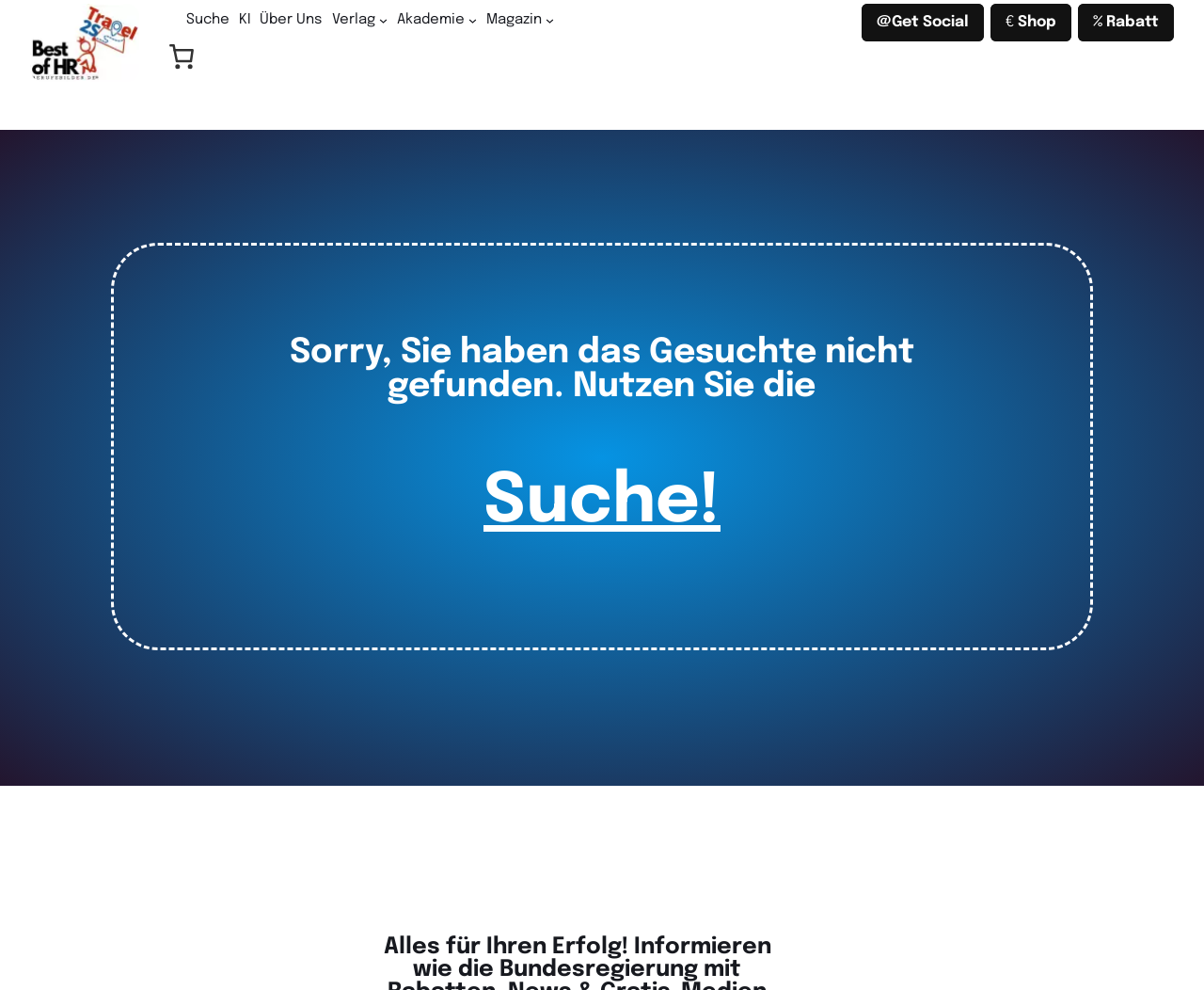Could you provide the bounding box coordinates for the portion of the screen to click to complete this instruction: "Click the Suche link"?

[0.155, 0.011, 0.191, 0.029]